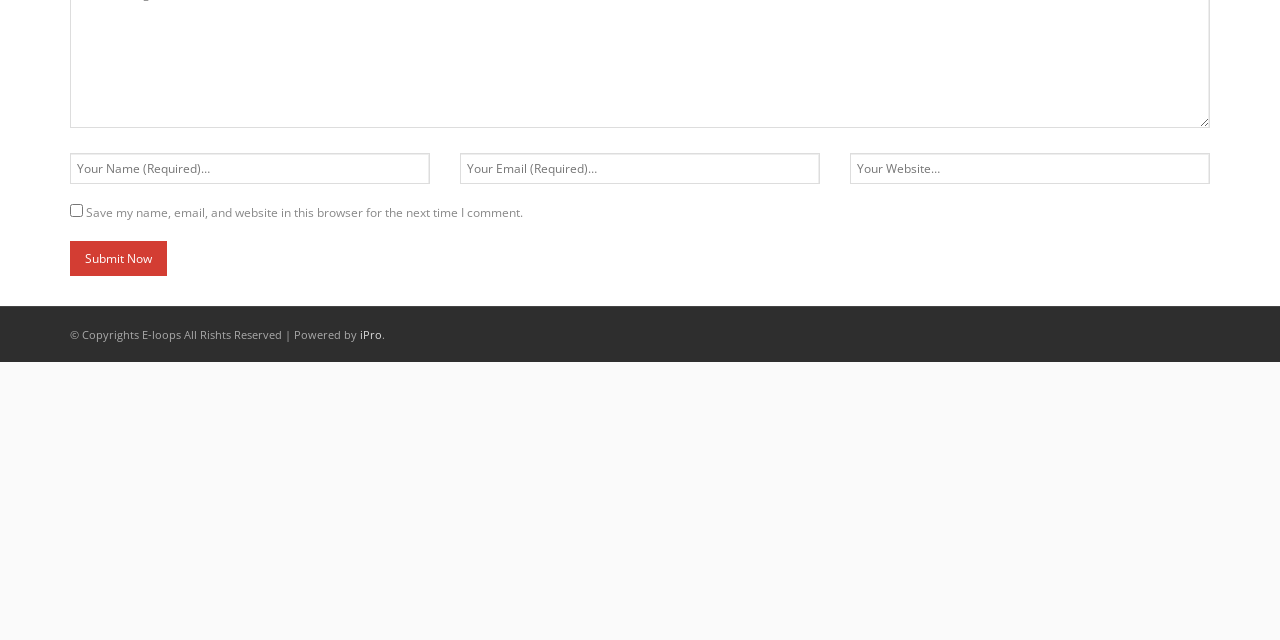Determine the bounding box for the UI element that matches this description: "name="author" placeholder="Your Name (Required)…"".

[0.055, 0.238, 0.336, 0.287]